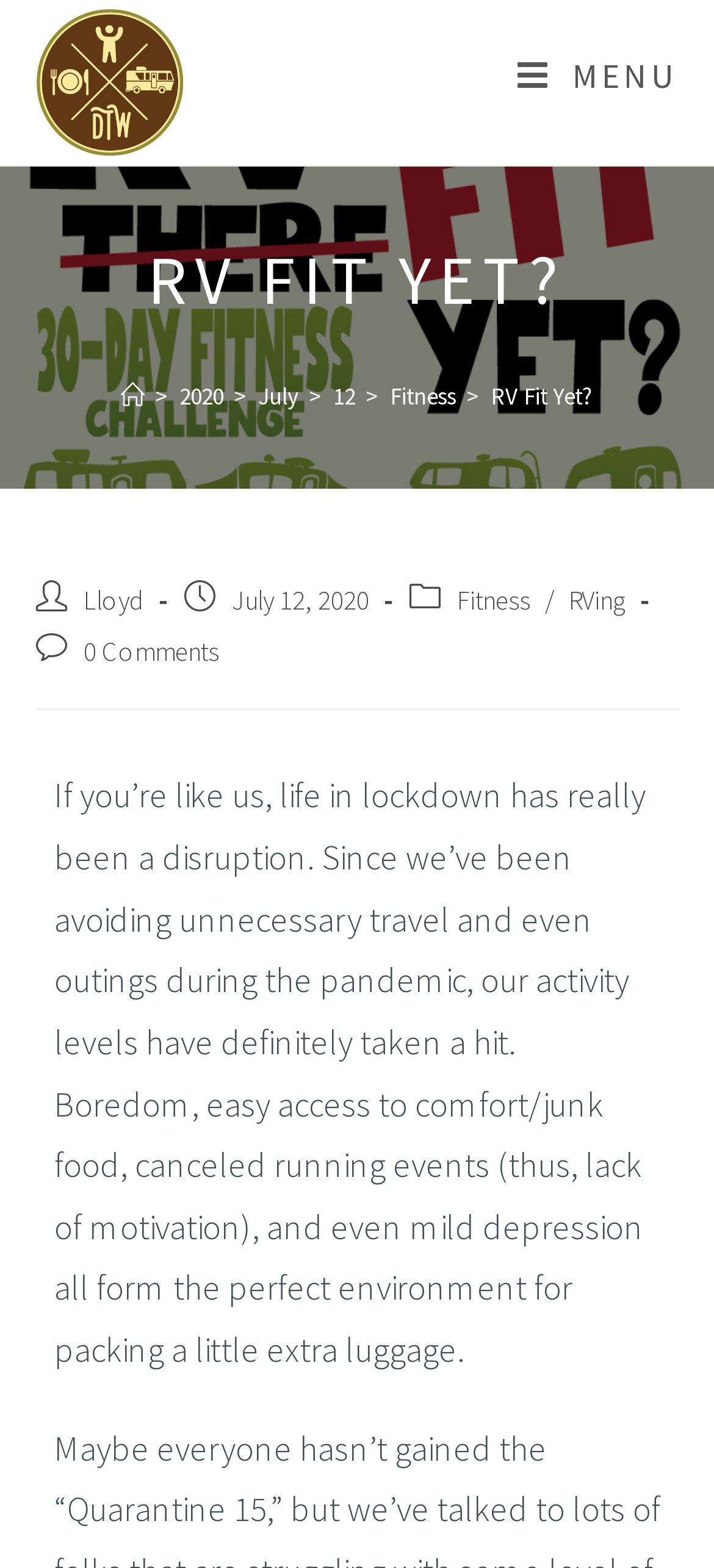Please determine the bounding box coordinates of the area that needs to be clicked to complete this task: 'Browse Business section'. The coordinates must be four float numbers between 0 and 1, formatted as [left, top, right, bottom].

None